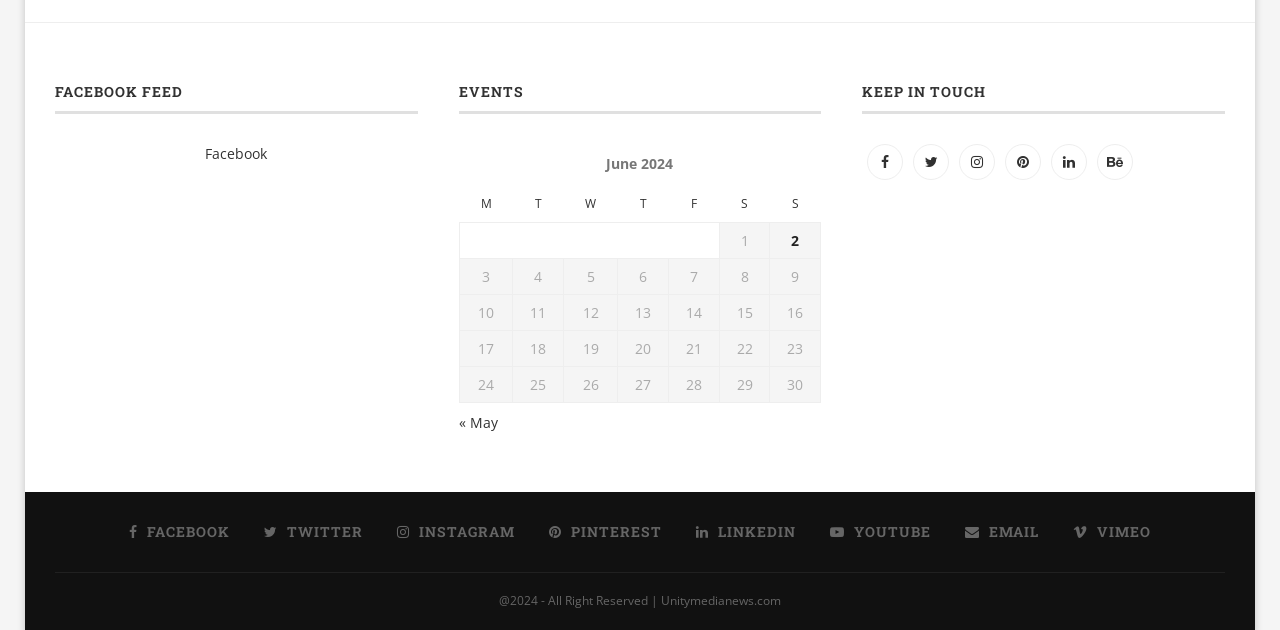What is the link text in the 'KEEP IN TOUCH' section?
Examine the screenshot and reply with a single word or phrase.

FACEBOOK, TWITTER, INSTAGRAM, PINTEREST, LINKEDIN, YOUTUBE, EMAIL, VIMEO